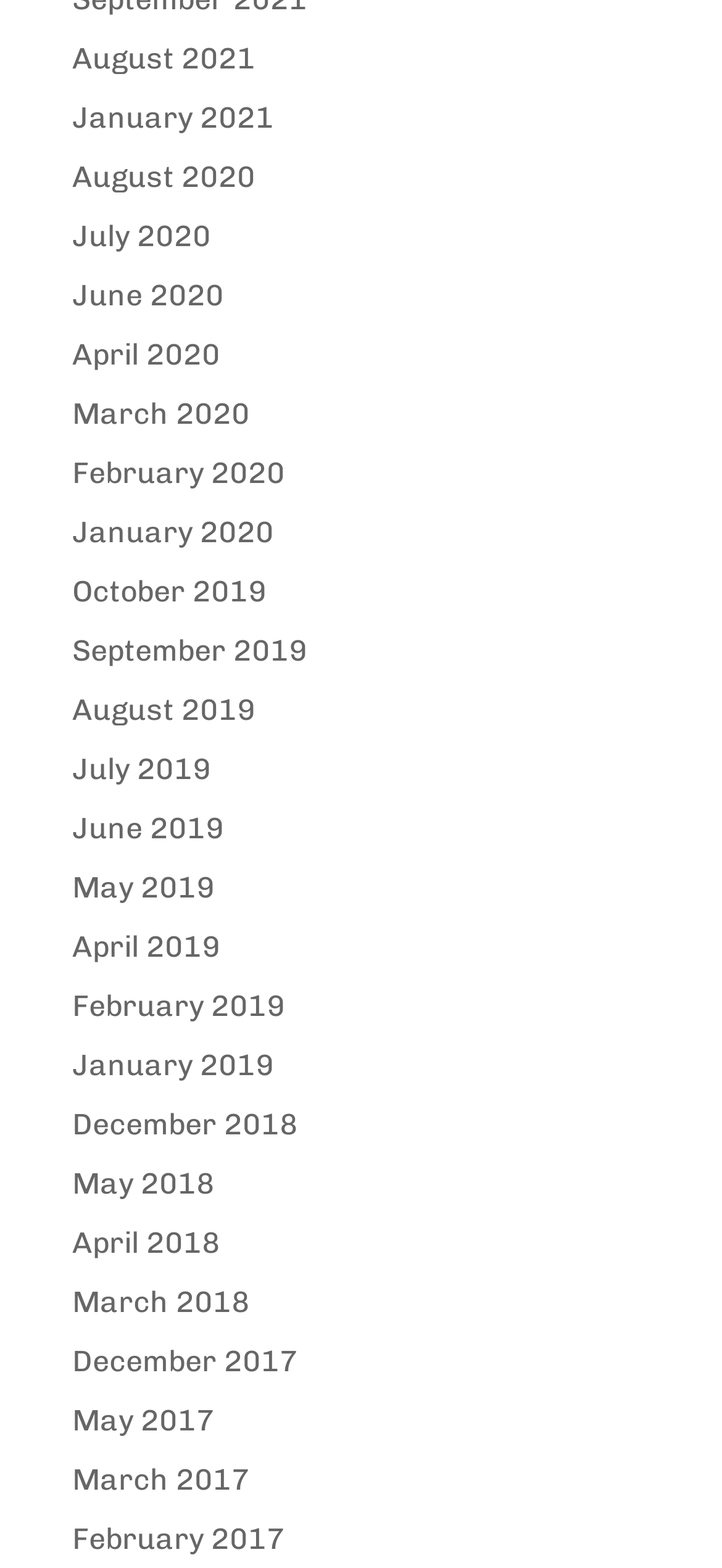Identify the bounding box coordinates for the element you need to click to achieve the following task: "go to January 2020". Provide the bounding box coordinates as four float numbers between 0 and 1, in the form [left, top, right, bottom].

[0.1, 0.329, 0.379, 0.351]